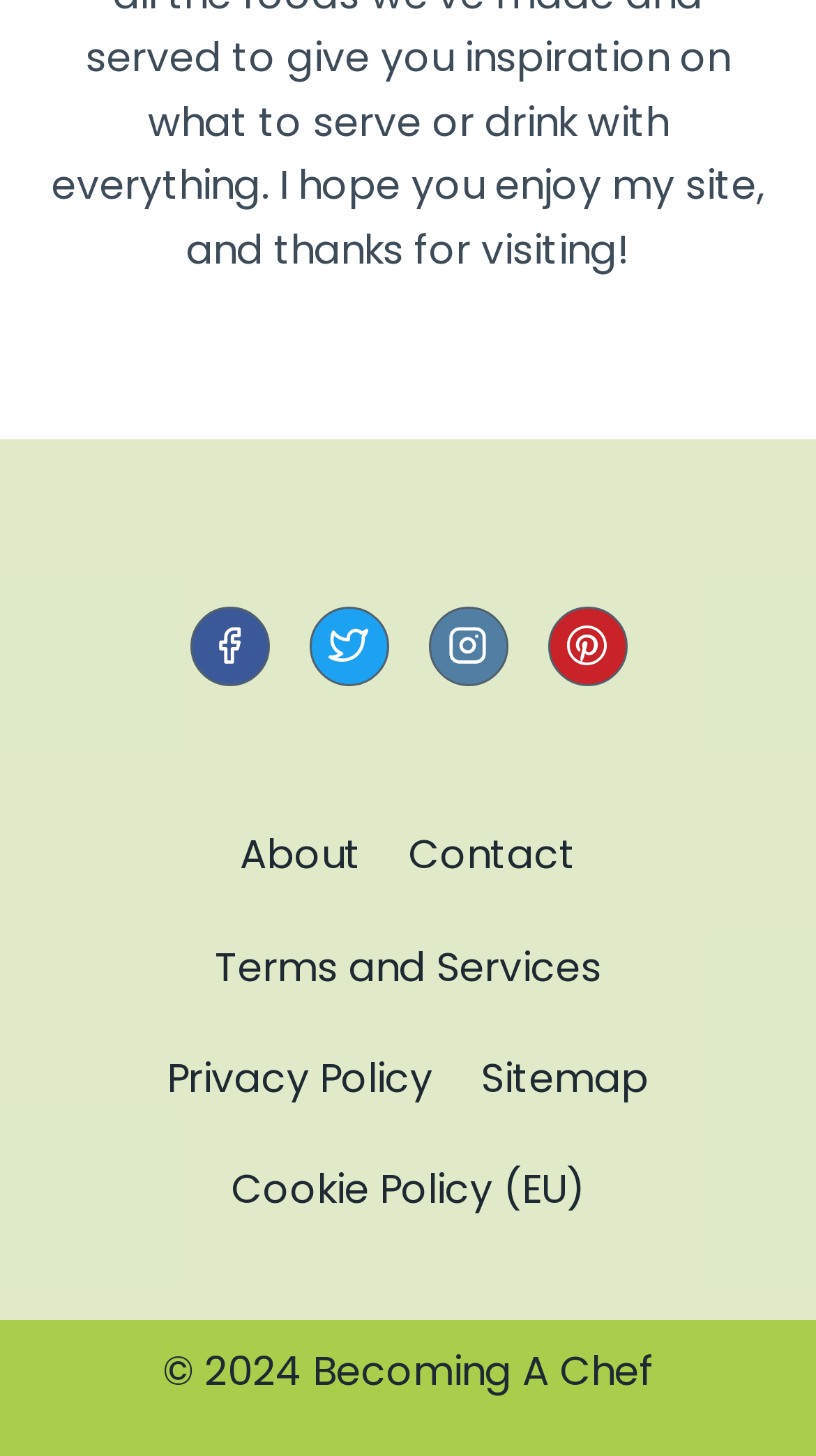Locate the bounding box coordinates of the UI element described by: "Terms and Services". The bounding box coordinates should consist of four float numbers between 0 and 1, i.e., [left, top, right, bottom].

[0.234, 0.627, 0.766, 0.703]